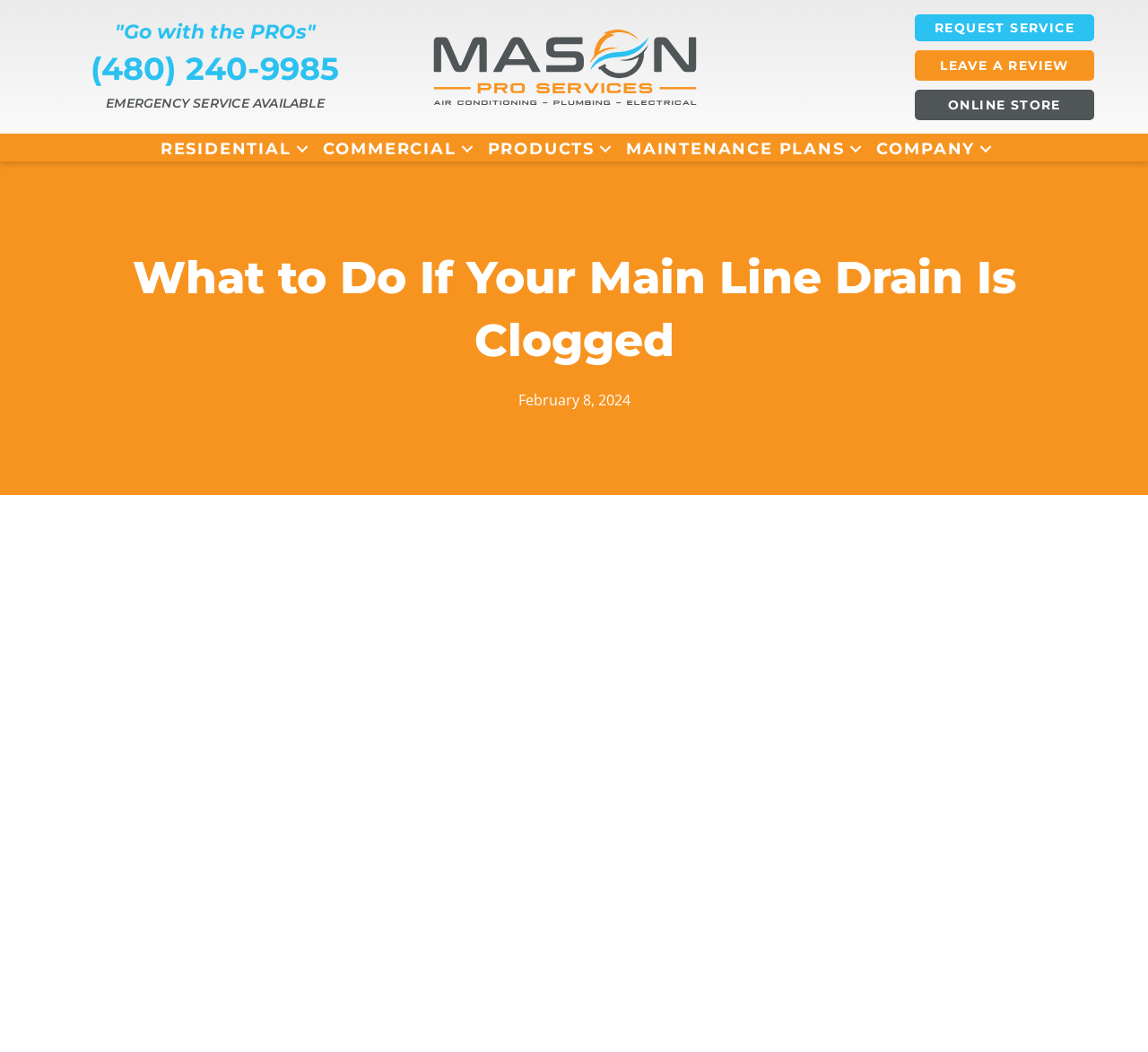What type of service is available?
Based on the screenshot, provide a one-word or short-phrase response.

Residential and commercial